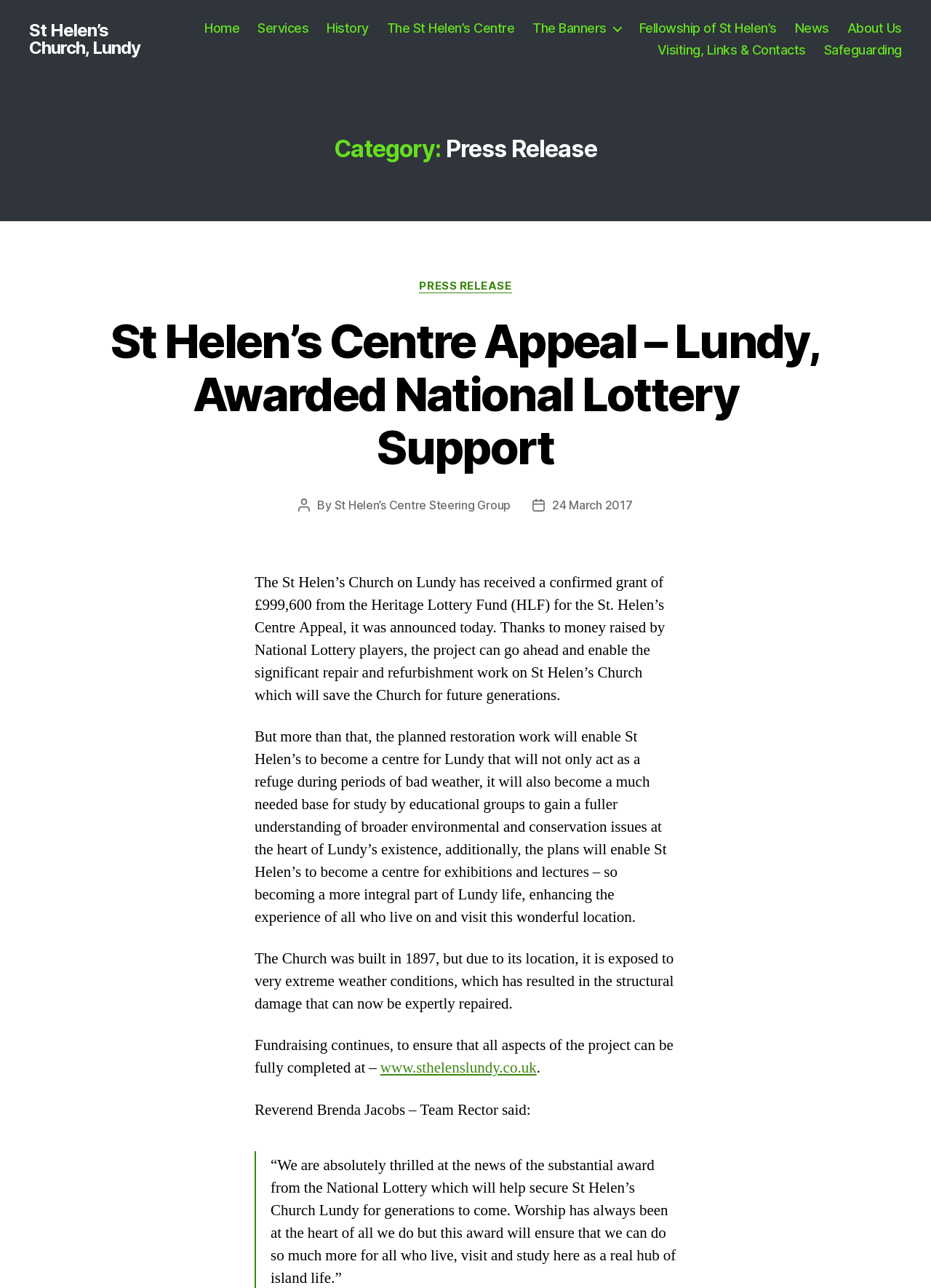What is the purpose of the St Helen’s Centre Appeal?
Use the information from the screenshot to give a comprehensive response to the question.

I found the answer by reading the text 'Thanks to money raised by National Lottery players, the project can go ahead and enable the significant repair and refurbishment work on St Helen’s Church which will save the Church for future generations.' which explains the purpose of the appeal.